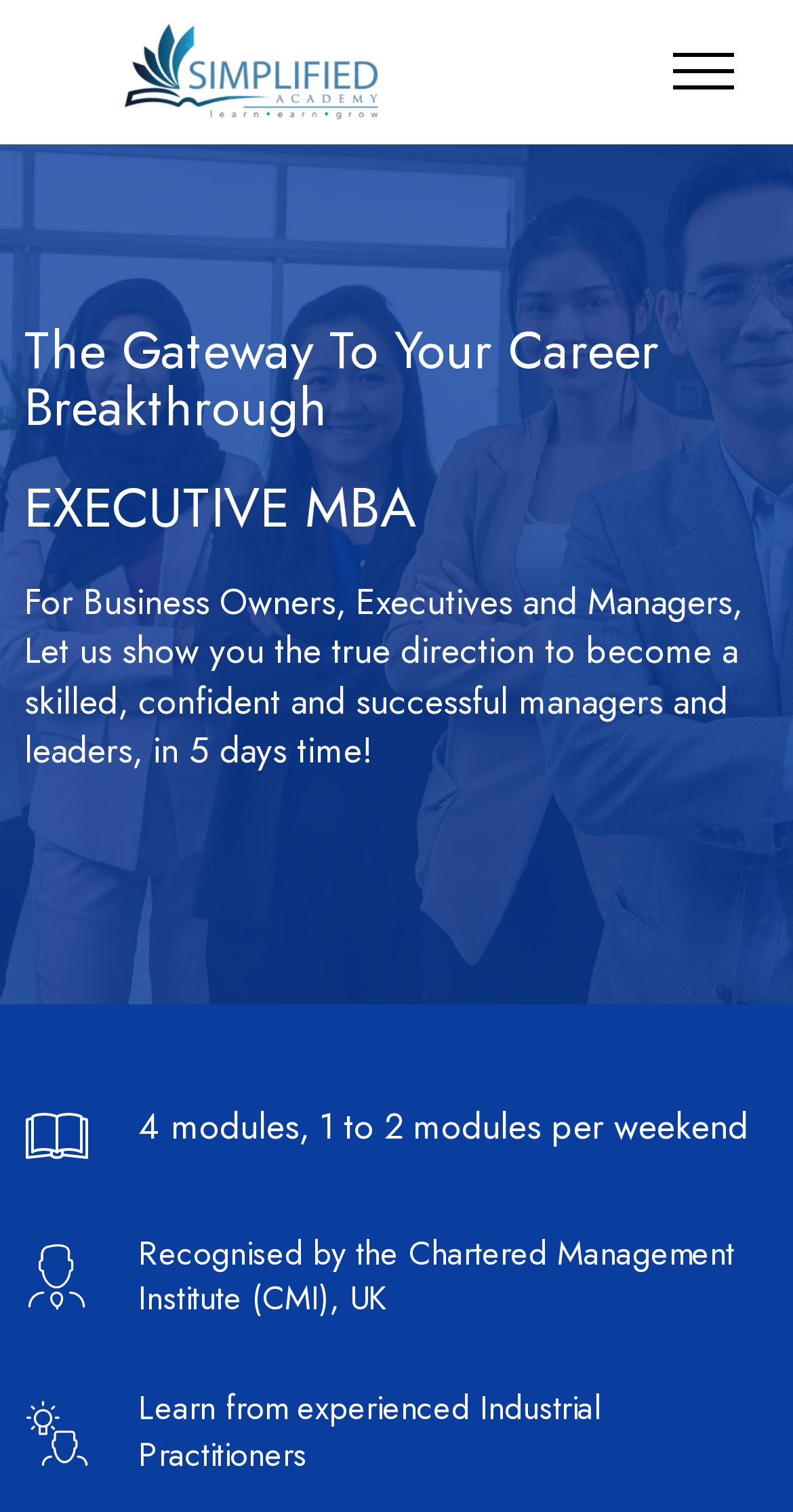Answer the question with a single word or phrase: 
Who are the instructors for the program?

Experienced Industrial Practitioners